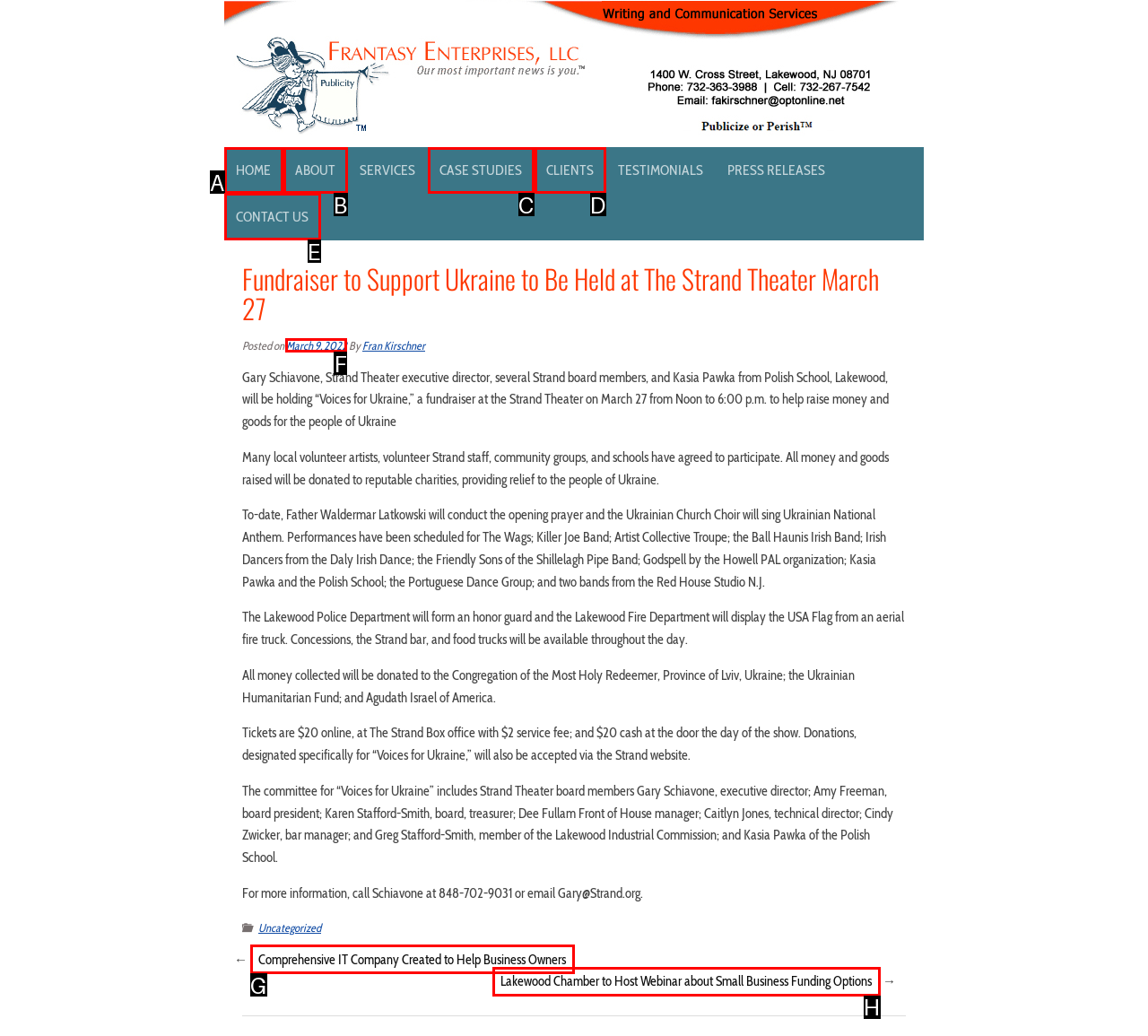Identify the HTML element that should be clicked to accomplish the task: Click the link to read the press release on March 9, 2022
Provide the option's letter from the given choices.

F